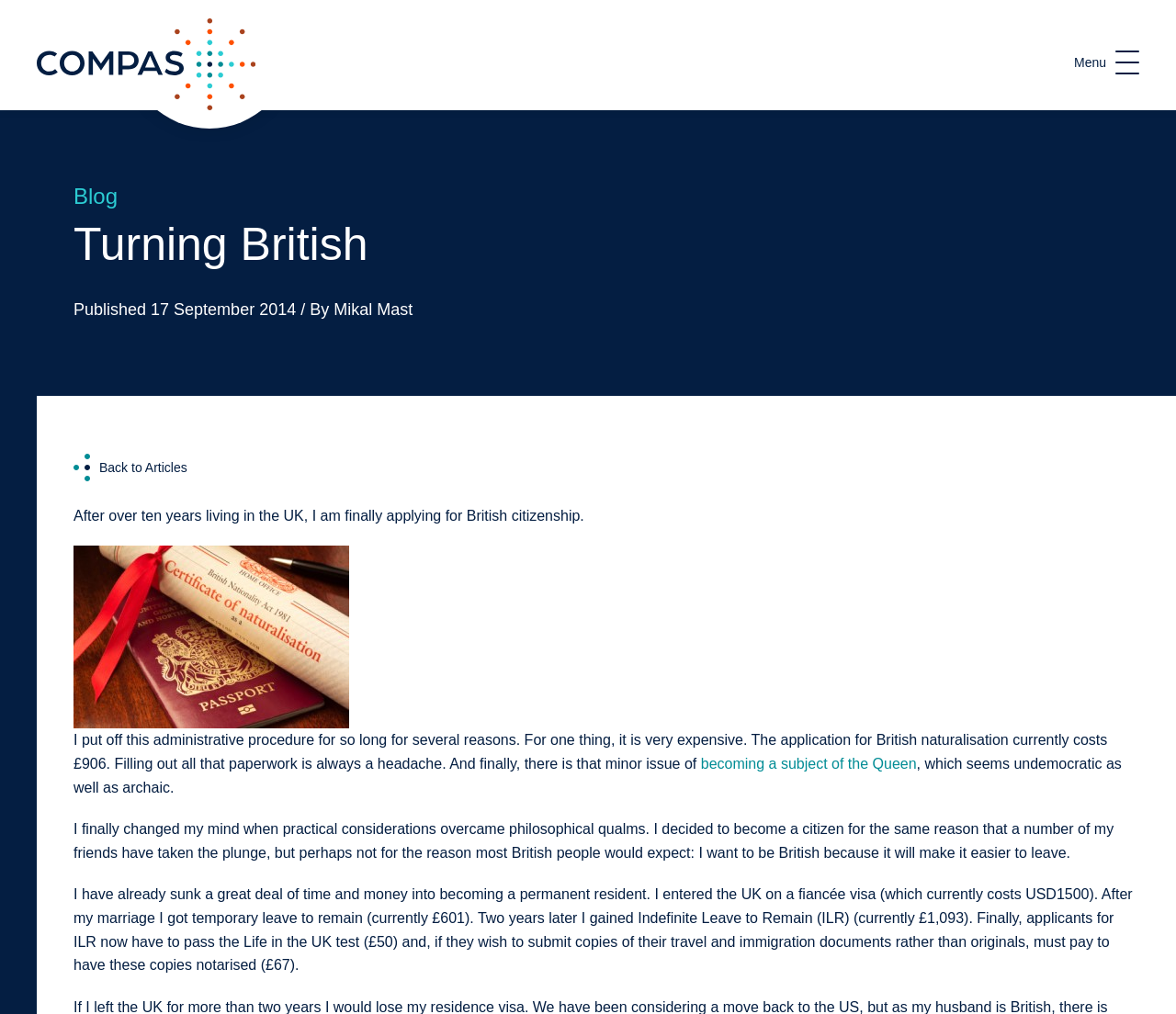What type of visa did the author enter the UK with?
Please provide an in-depth and detailed response to the question.

The author entered the UK with a fiancée visa, which is mentioned in the static text 'I entered the UK on a fiancée visa (which currently costs USD1500)'.